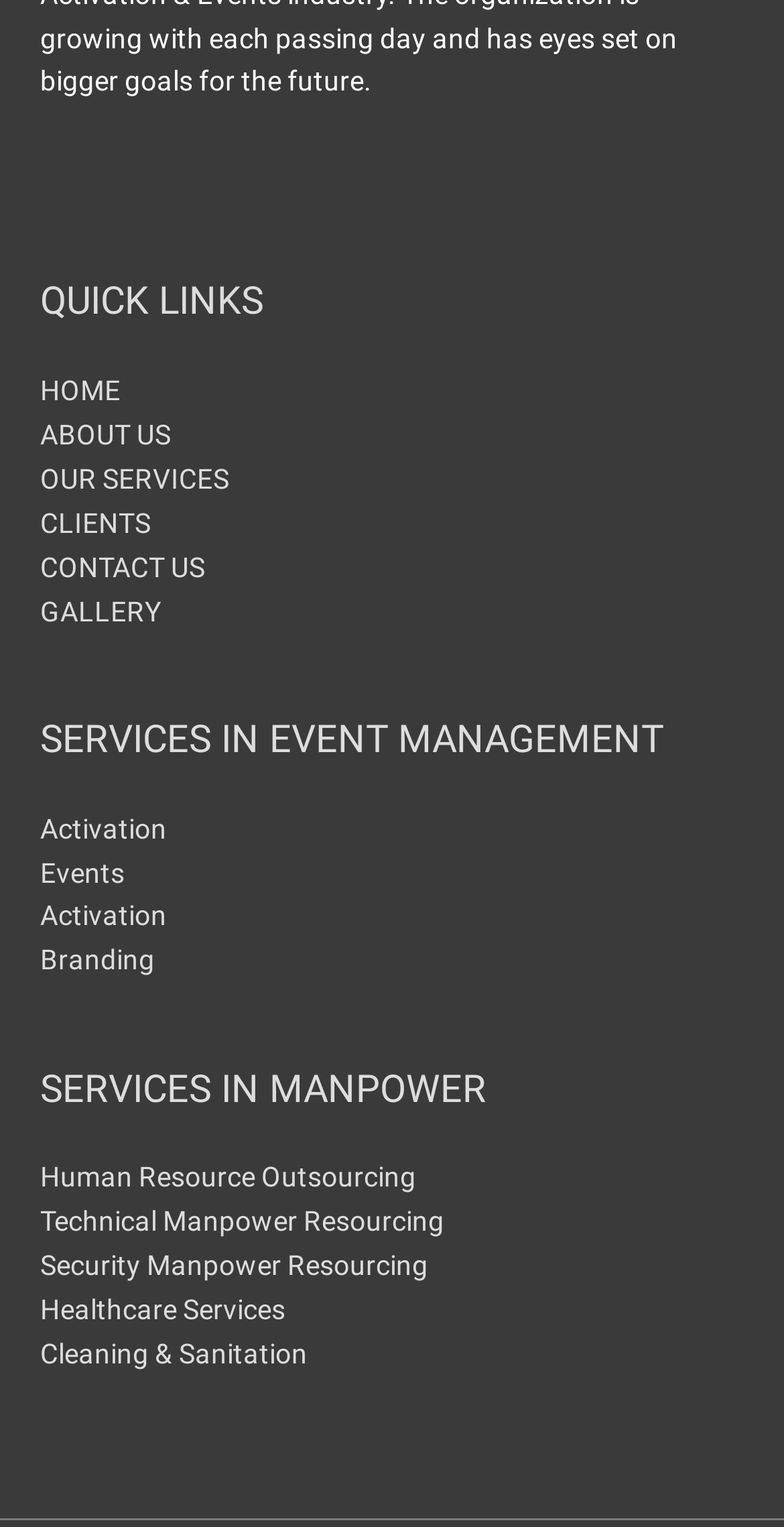Review the image closely and give a comprehensive answer to the question: How many services are listed under 'SERVICES IN EVENT MANAGEMENT'?

There are 4 services listed under 'SERVICES IN EVENT MANAGEMENT' because there are 4 links under the 'SERVICES IN EVENT MANAGEMENT' navigation section, which are 'Activation', 'Events', 'Activation', and 'Branding'.